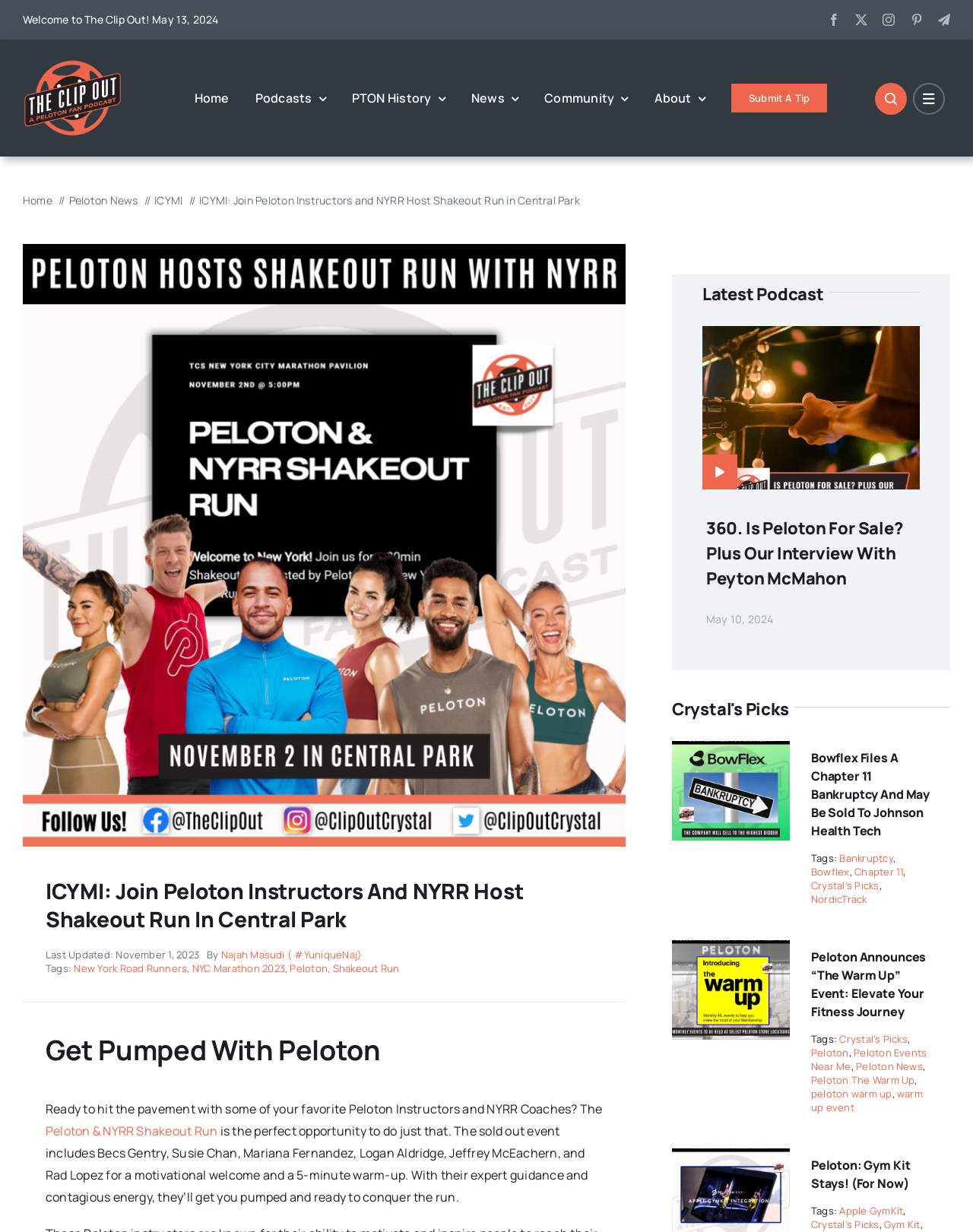Determine the bounding box for the described UI element: "NordicTrack".

[0.834, 0.724, 0.891, 0.735]